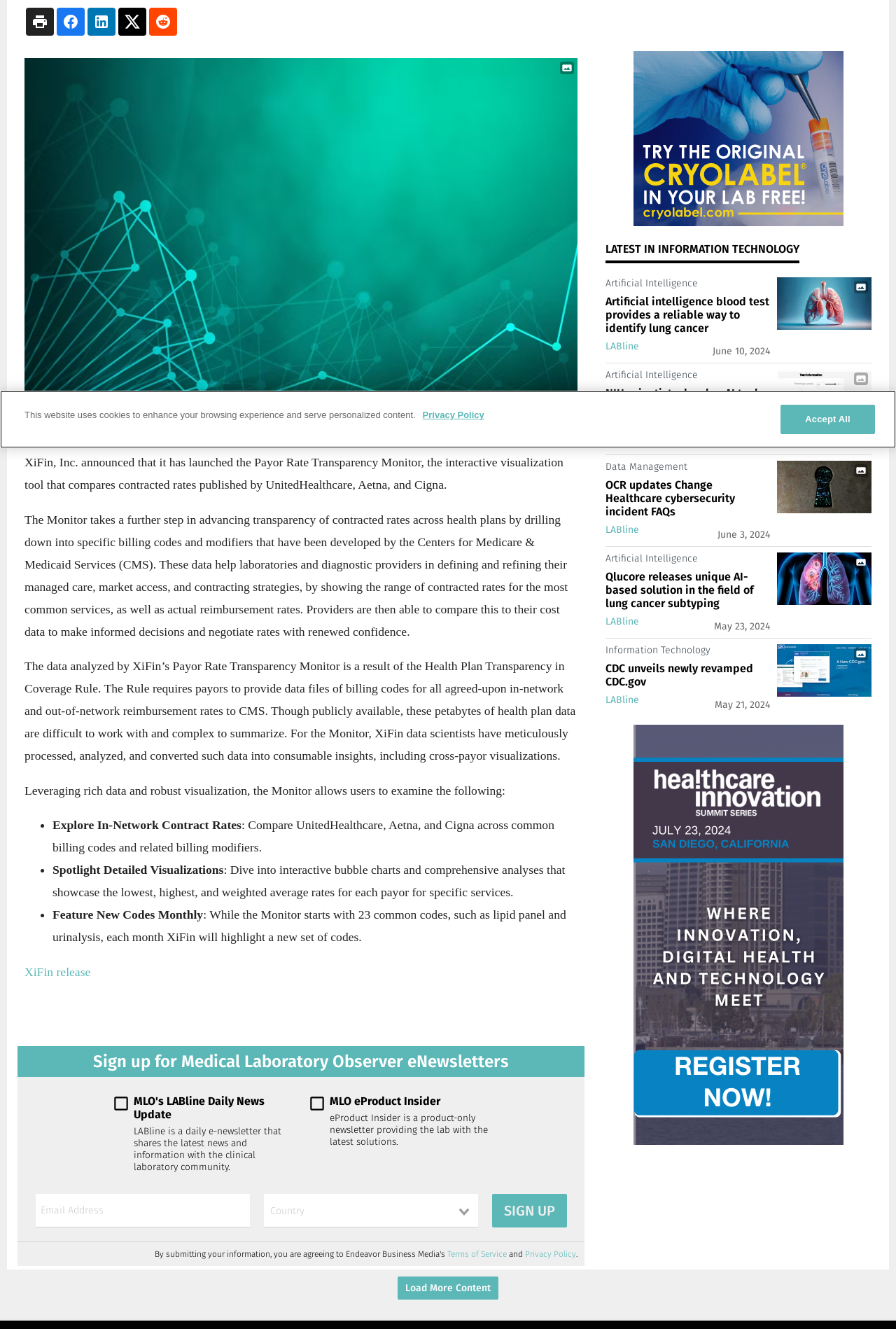Please provide the bounding box coordinates for the UI element as described: "name="email" placeholder="Email Address"". The coordinates must be four floats between 0 and 1, represented as [left, top, right, bottom].

[0.039, 0.899, 0.279, 0.925]